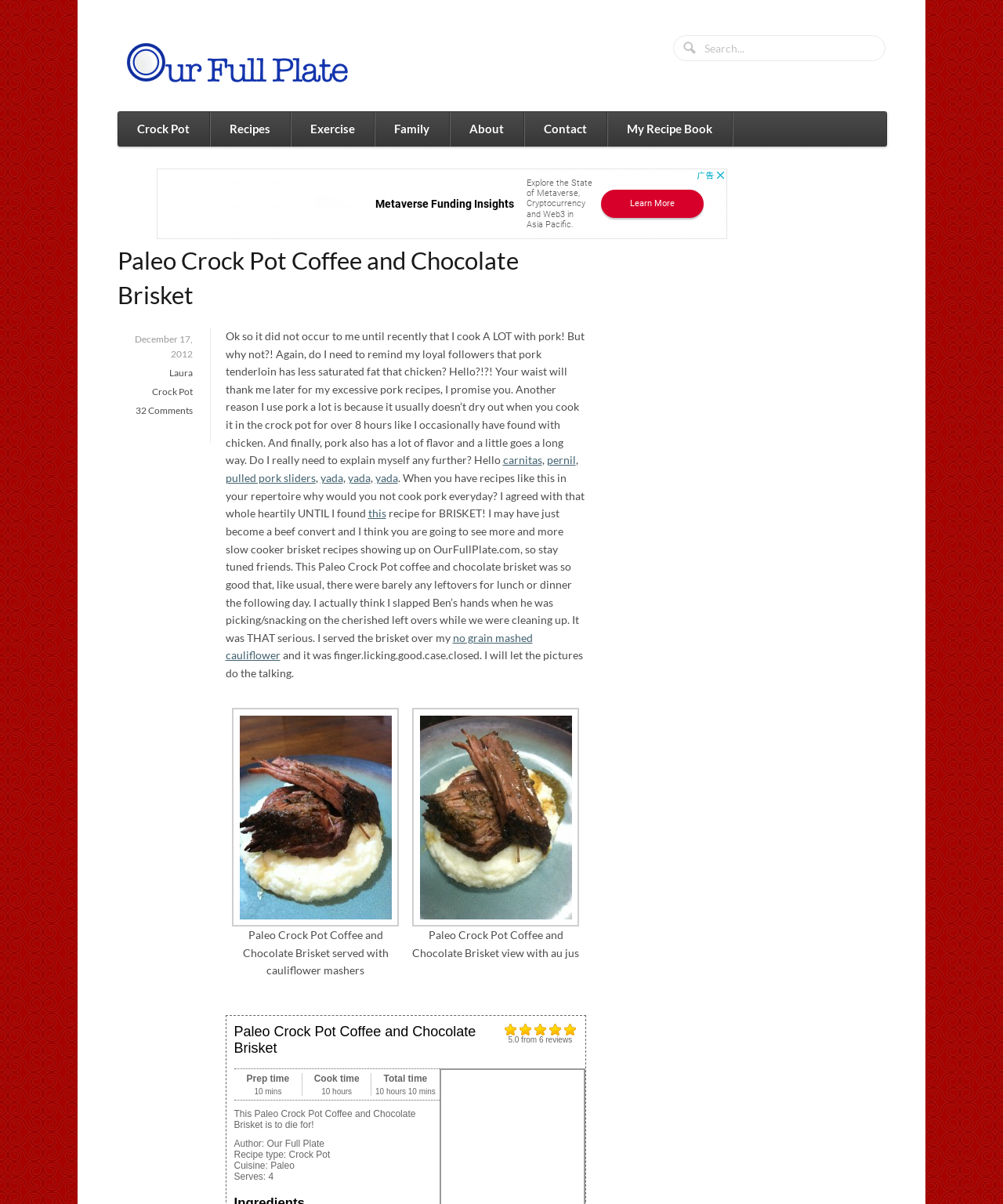Who is the author of this recipe?
Please give a detailed and elaborate answer to the question.

I found the answer by looking at the 'Author' section of the recipe, which is located at the bottom of the webpage. The text 'Our Full Plate' is listed as the author, indicating that this recipe was created by the website or blog 'Our Full Plate'.